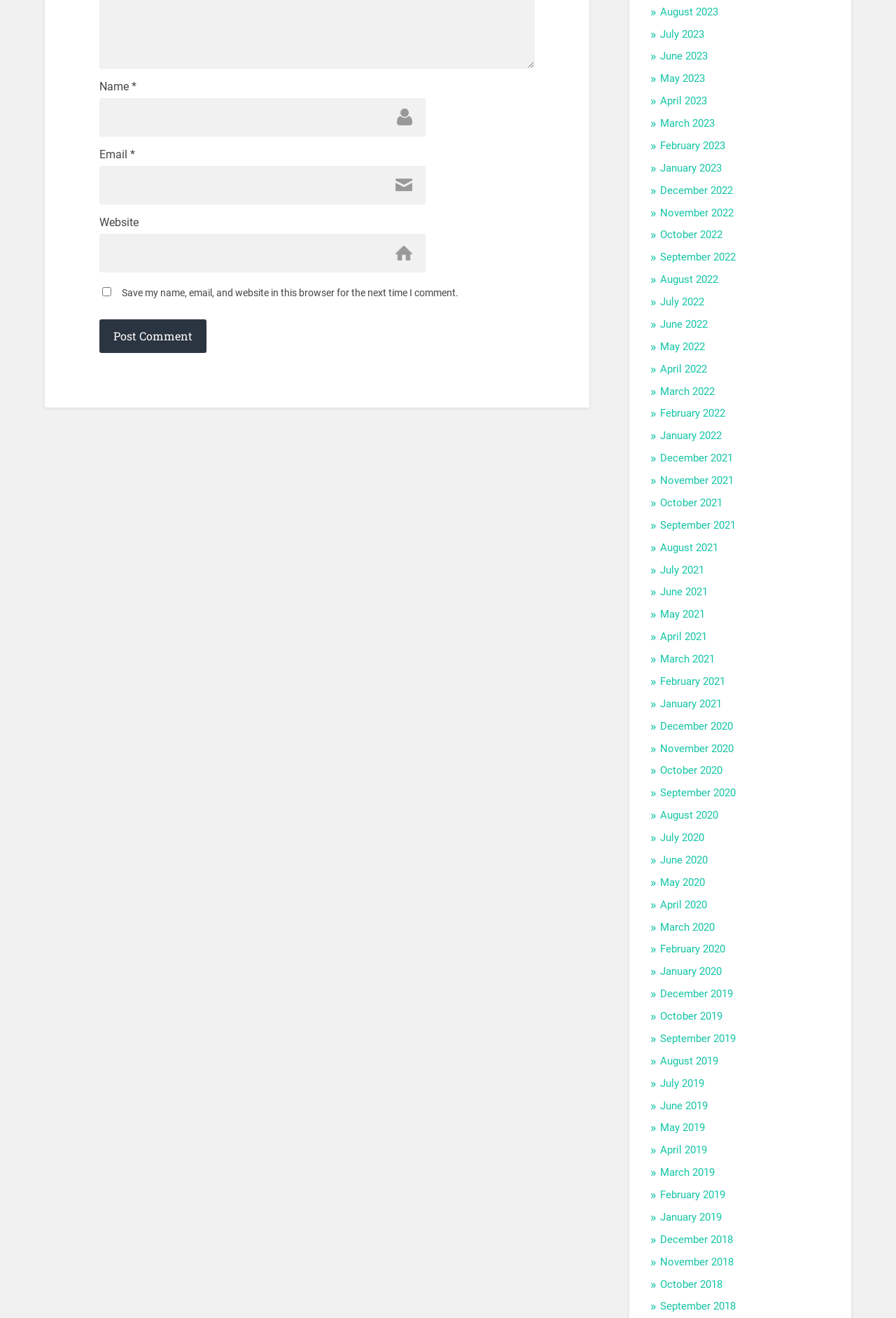Locate the bounding box coordinates of the element that needs to be clicked to carry out the instruction: "Visit the August 2023 page". The coordinates should be given as four float numbers ranging from 0 to 1, i.e., [left, top, right, bottom].

[0.737, 0.004, 0.802, 0.014]